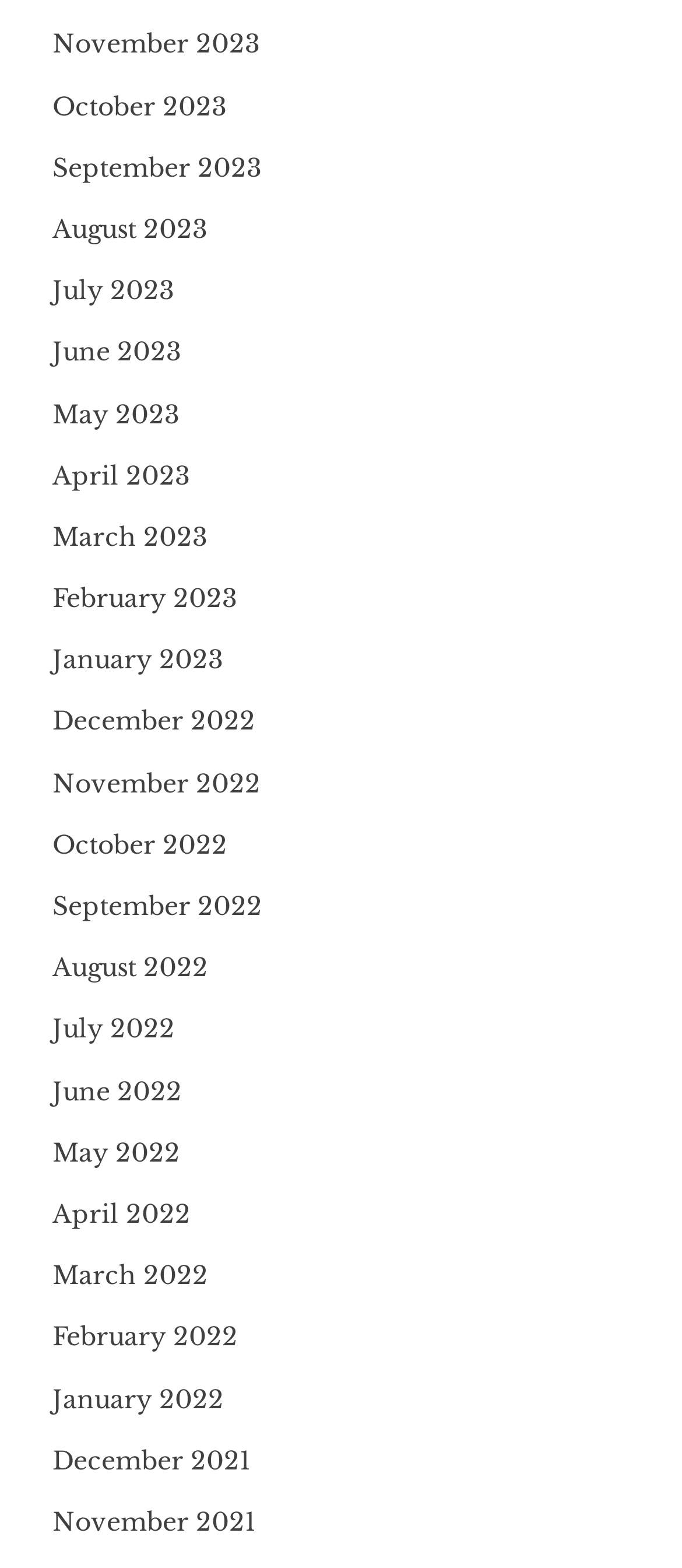How many months are listed in total?
Look at the image and answer the question using a single word or phrase.

24